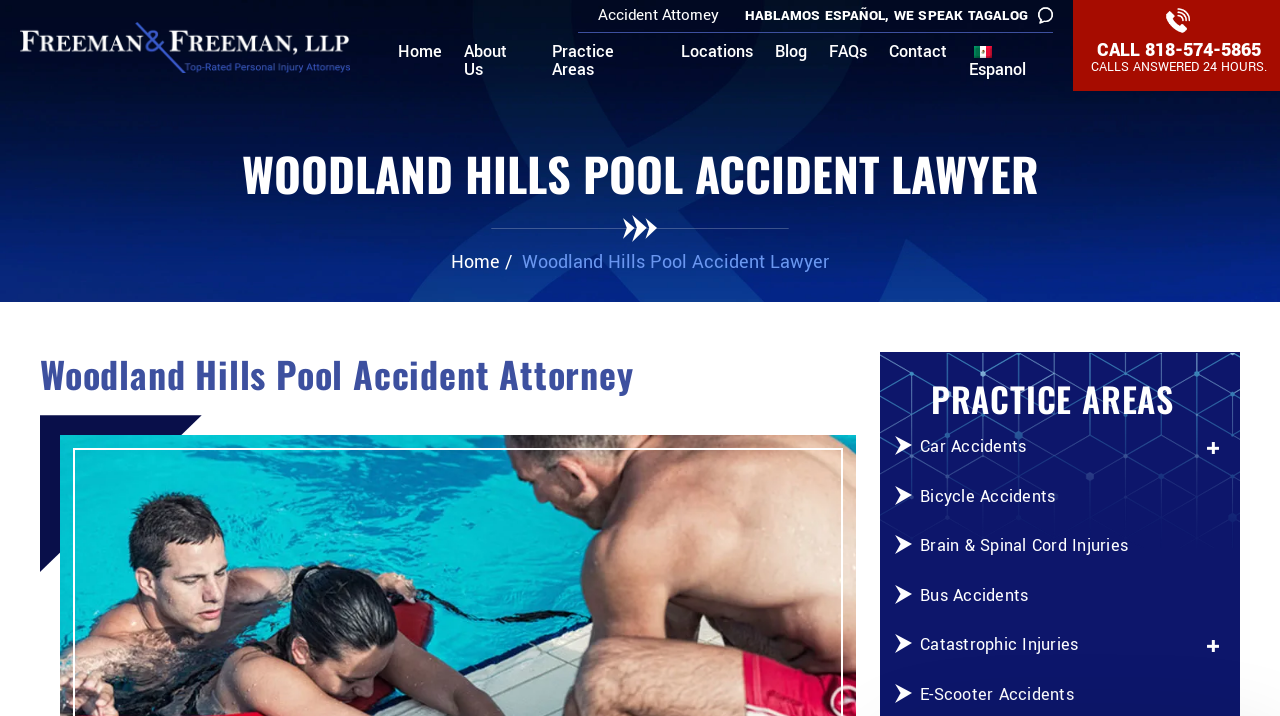What languages are supported by the law firm?
Provide an in-depth and detailed answer to the question.

The law firm supports multiple languages, which can be inferred from the links 'HABLAMOS ESPAÑOL' and 'WE SPEAK TAGALOG' at the top of the webpage. Additionally, there is a link 'es_MX Espanol' which suggests that Spanish is also supported.